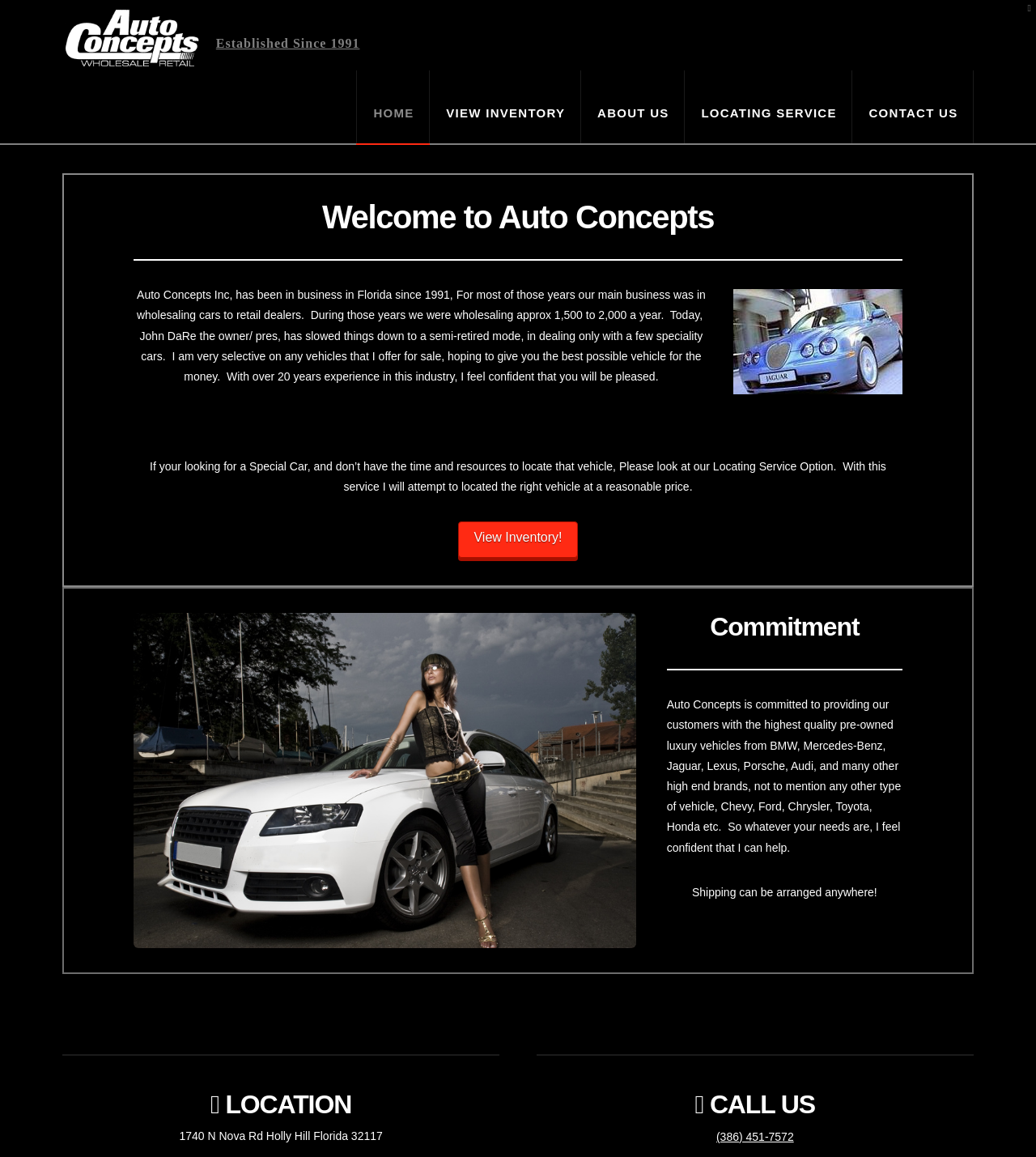Locate the bounding box coordinates for the element described below: "Home". The coordinates must be four float values between 0 and 1, formatted as [left, top, right, bottom].

[0.344, 0.061, 0.415, 0.124]